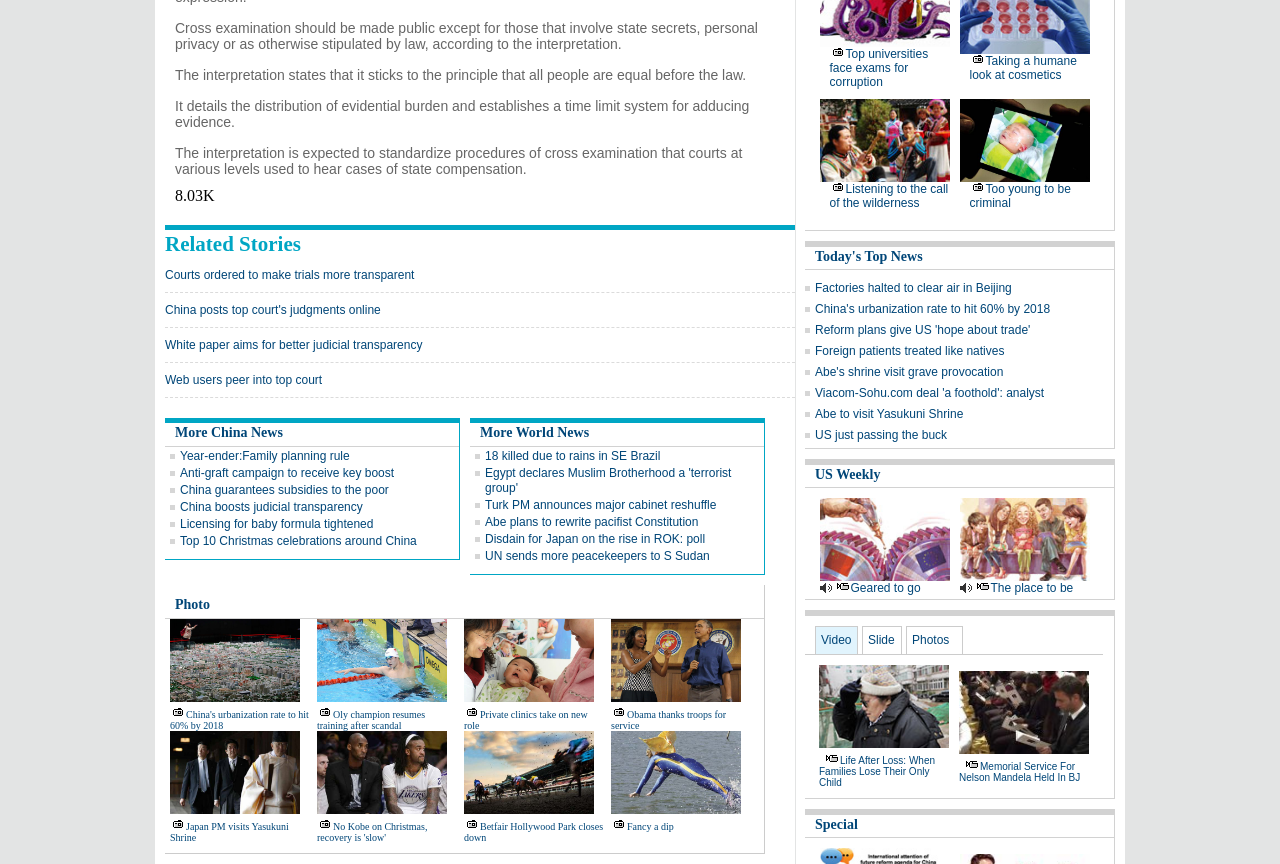Identify the bounding box of the UI element that matches this description: "Special".

[0.637, 0.946, 0.67, 0.963]